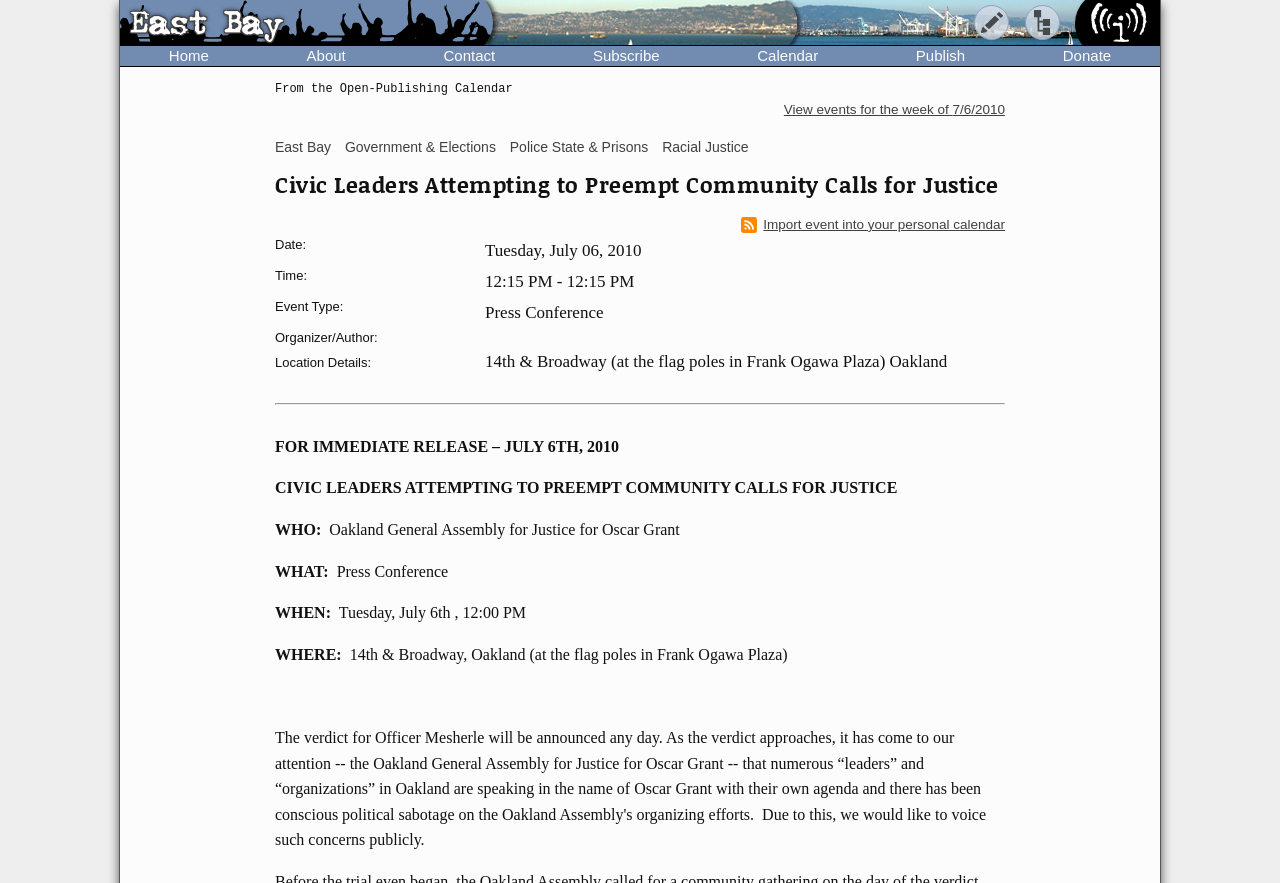Given the following UI element description: "Police State & Prisons", find the bounding box coordinates in the webpage screenshot.

[0.398, 0.158, 0.506, 0.176]